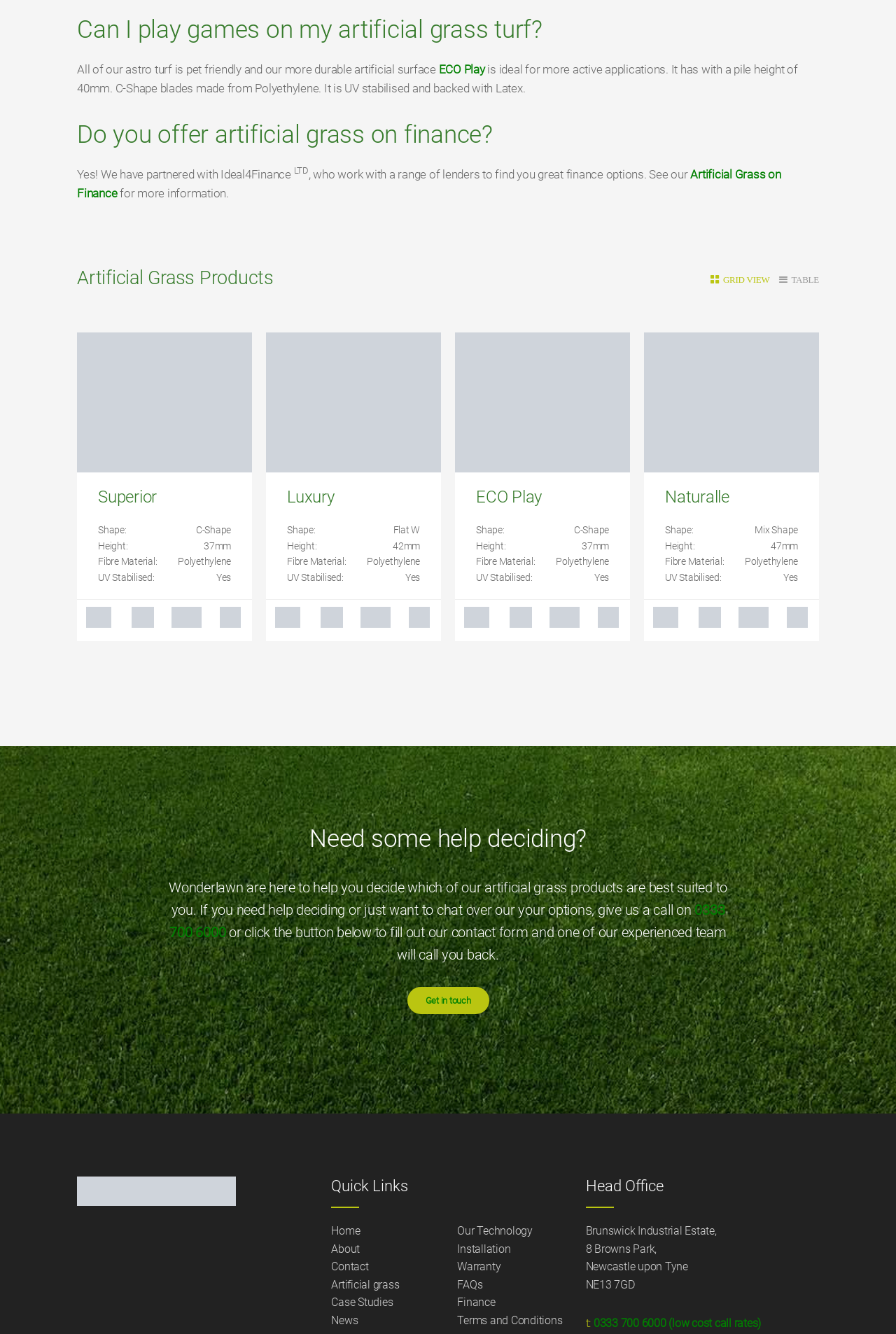Please identify the bounding box coordinates of the area that needs to be clicked to follow this instruction: "Explore the Turtle and Cenote Discovery tour".

None